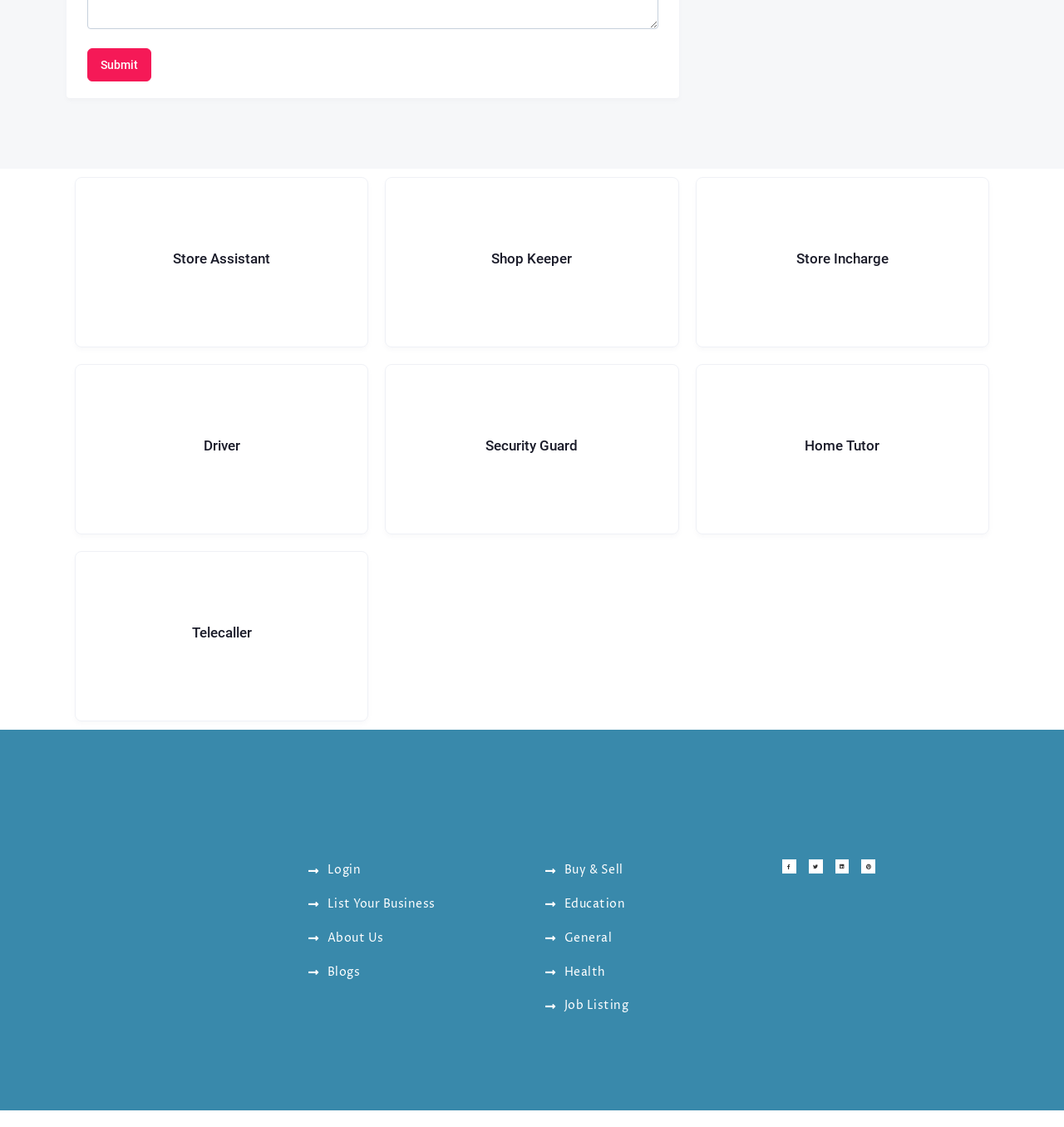Can you look at the image and give a comprehensive answer to the question:
What categories are listed under 'Buy & Sell'?

The webpage has a section called 'Buy & Sell' which lists various categories, including Education, General, Health, and Job Listing, suggesting that it is a platform for buying and selling goods or services related to these categories.